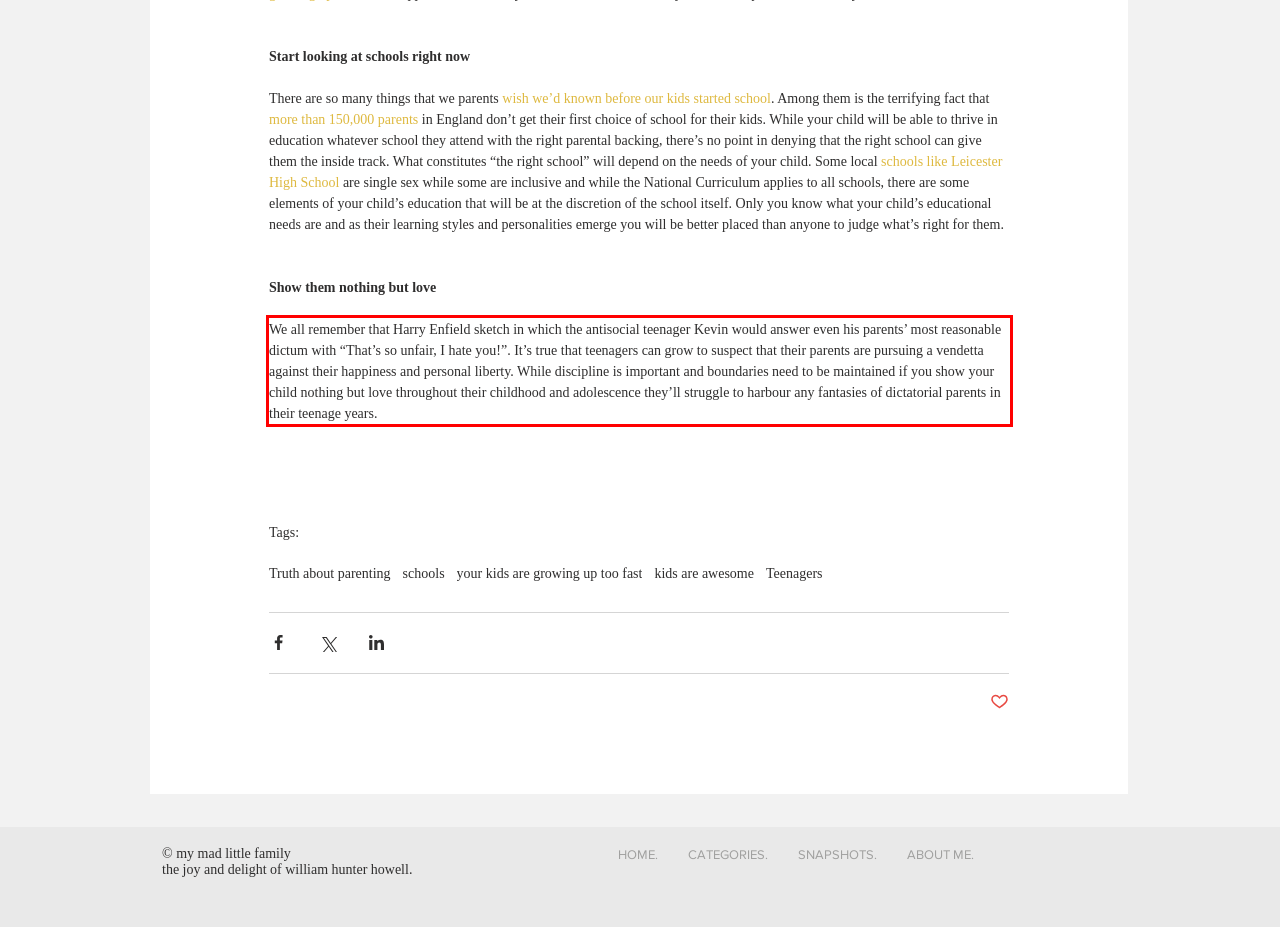Please identify and extract the text content from the UI element encased in a red bounding box on the provided webpage screenshot.

We all remember that Harry Enfield sketch in which the antisocial teenager Kevin would answer even his parents’ most reasonable dictum with “That’s so unfair, I hate you!”. It’s true that teenagers can grow to suspect that their parents are pursuing a vendetta against their happiness and personal liberty. While discipline is important and boundaries need to be maintained if you show your child nothing but love throughout their childhood and adolescence they’ll struggle to harbour any fantasies of dictatorial parents in their teenage years.